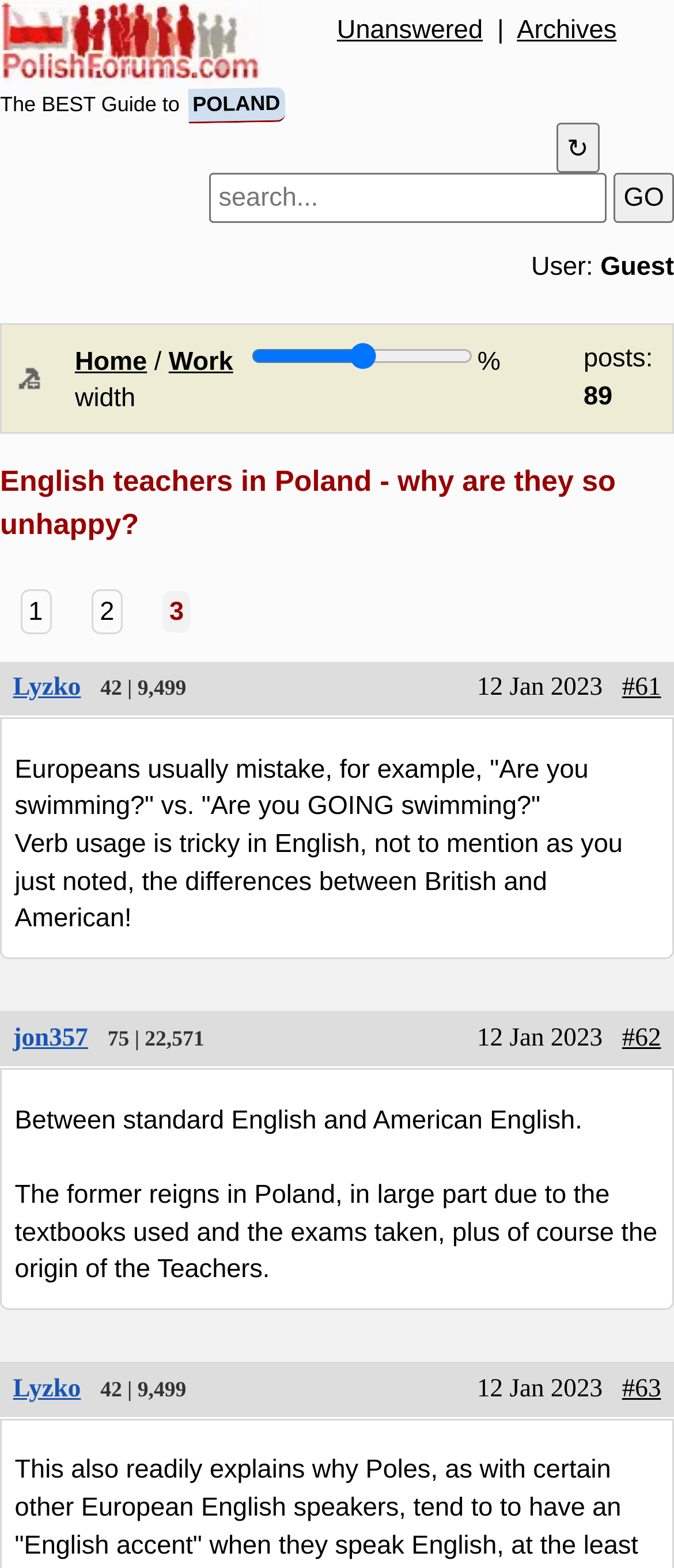Point out the bounding box coordinates of the section to click in order to follow this instruction: "Go to page 1".

[0.03, 0.376, 0.076, 0.405]